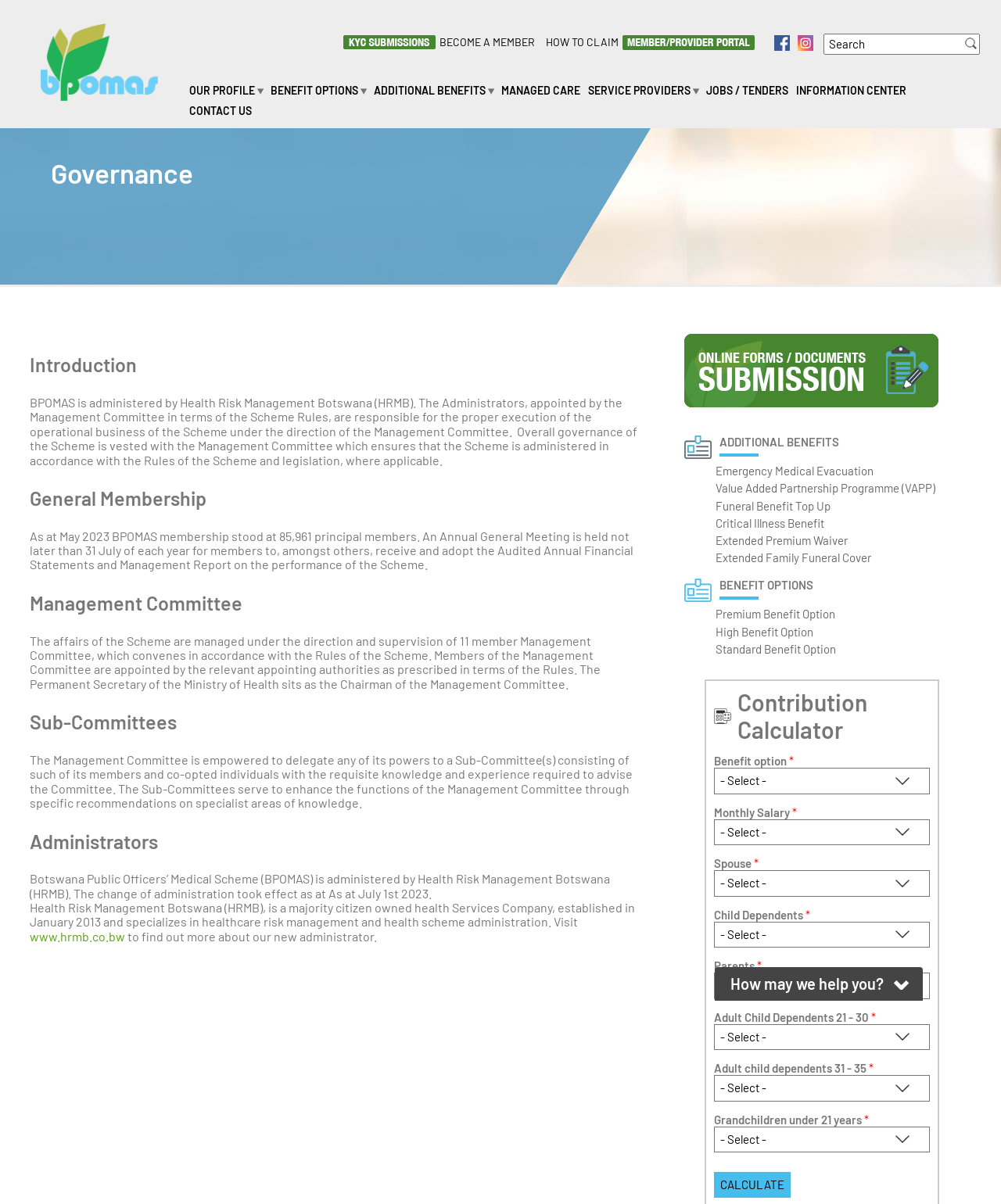How many principal members are there in BPOMAS as of May 2023? Based on the screenshot, please respond with a single word or phrase.

85,961